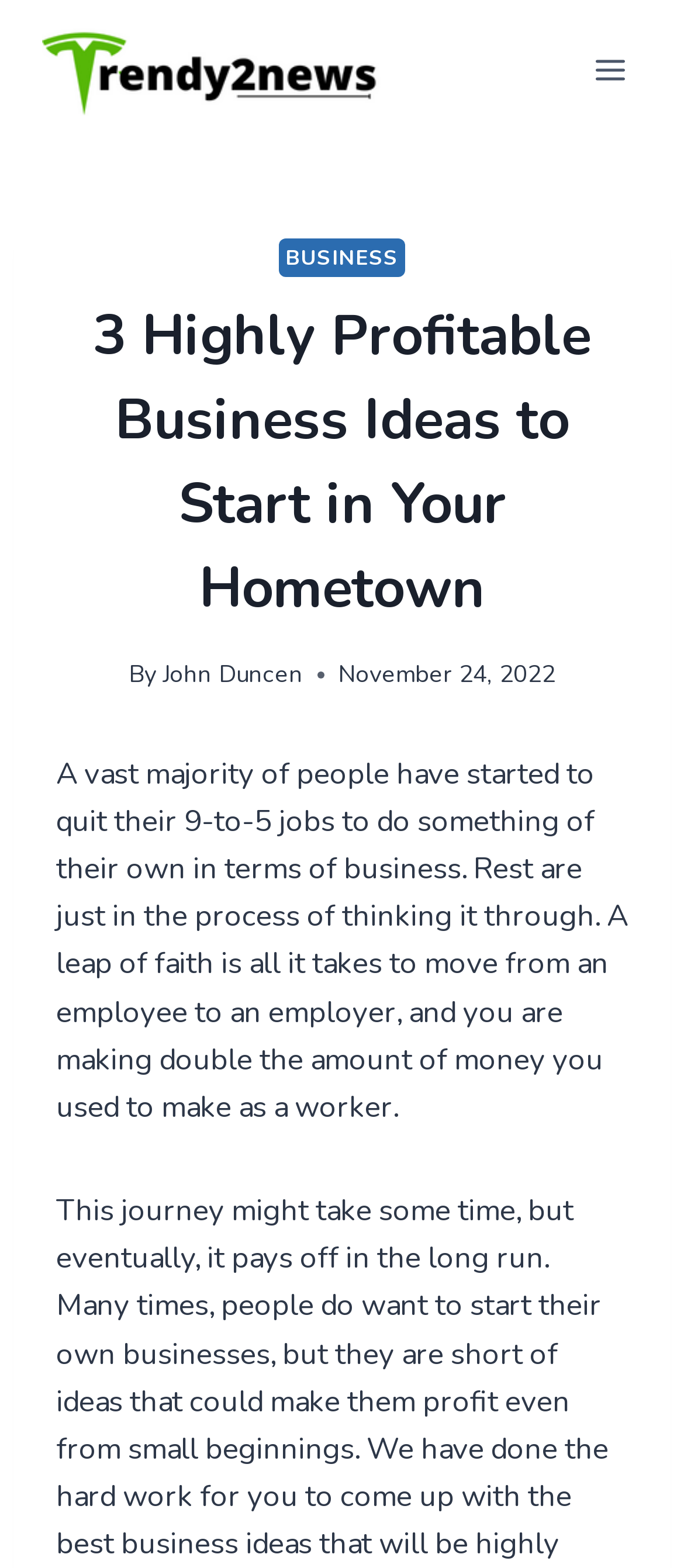Use a single word or phrase to answer the question: 
What is the topic of the article?

Business